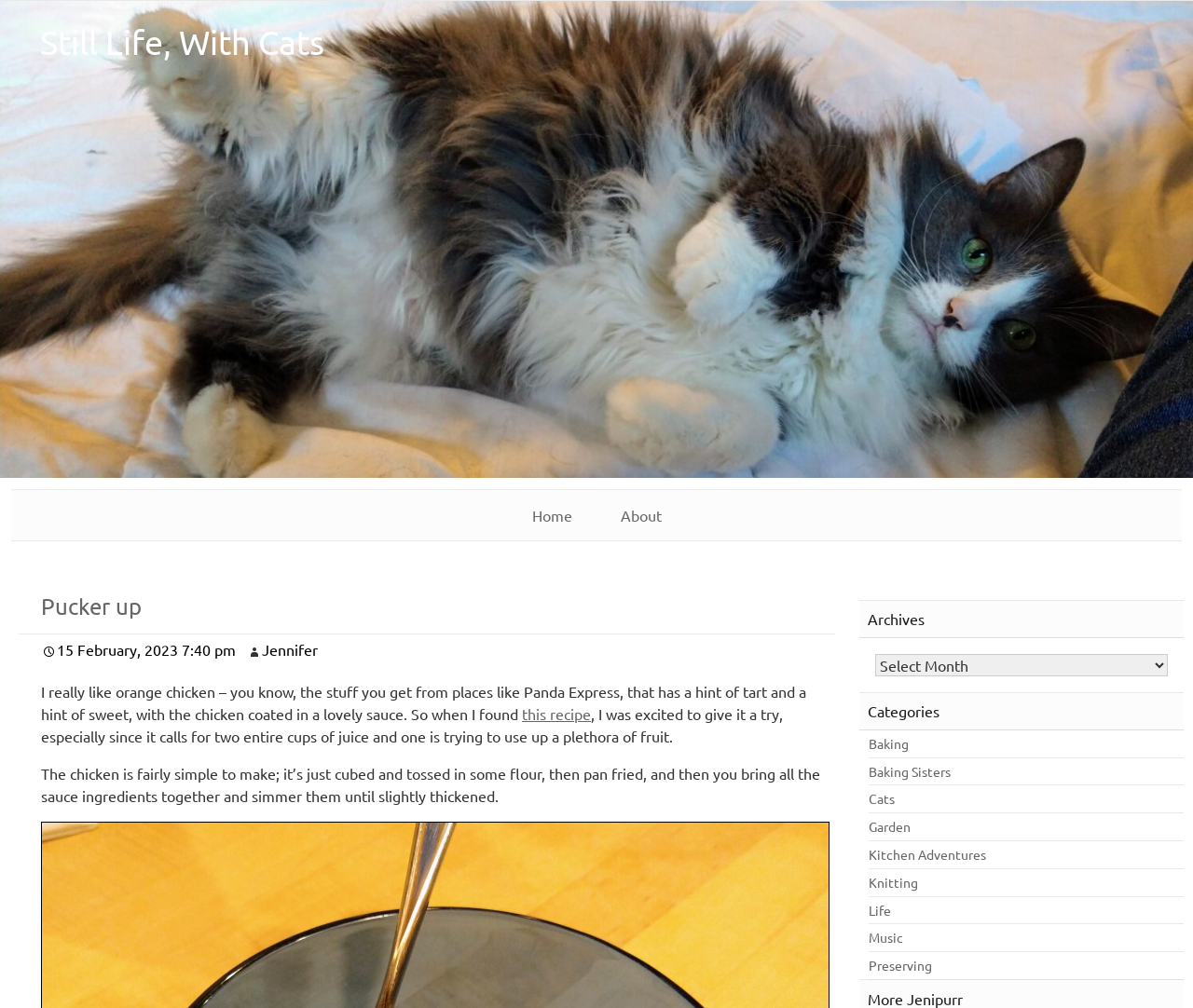Predict the bounding box of the UI element based on the description: "parent_node: CONTENT MARKETING title="Content Marketing"". The coordinates should be four float numbers between 0 and 1, formatted as [left, top, right, bottom].

None